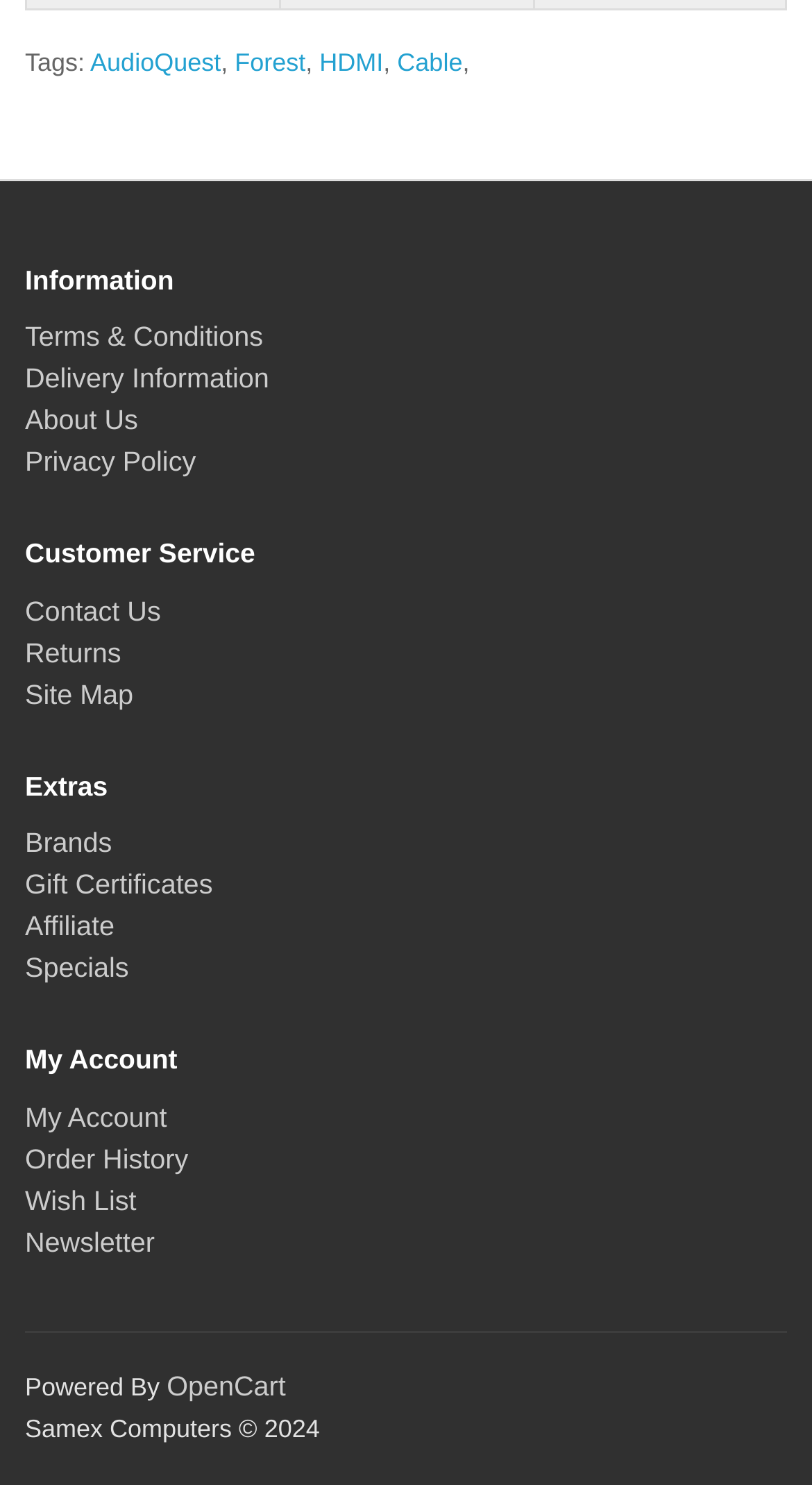What are the categories under Information?
Using the image as a reference, answer the question with a short word or phrase.

Terms & Conditions, Delivery Information, About Us, Privacy Policy